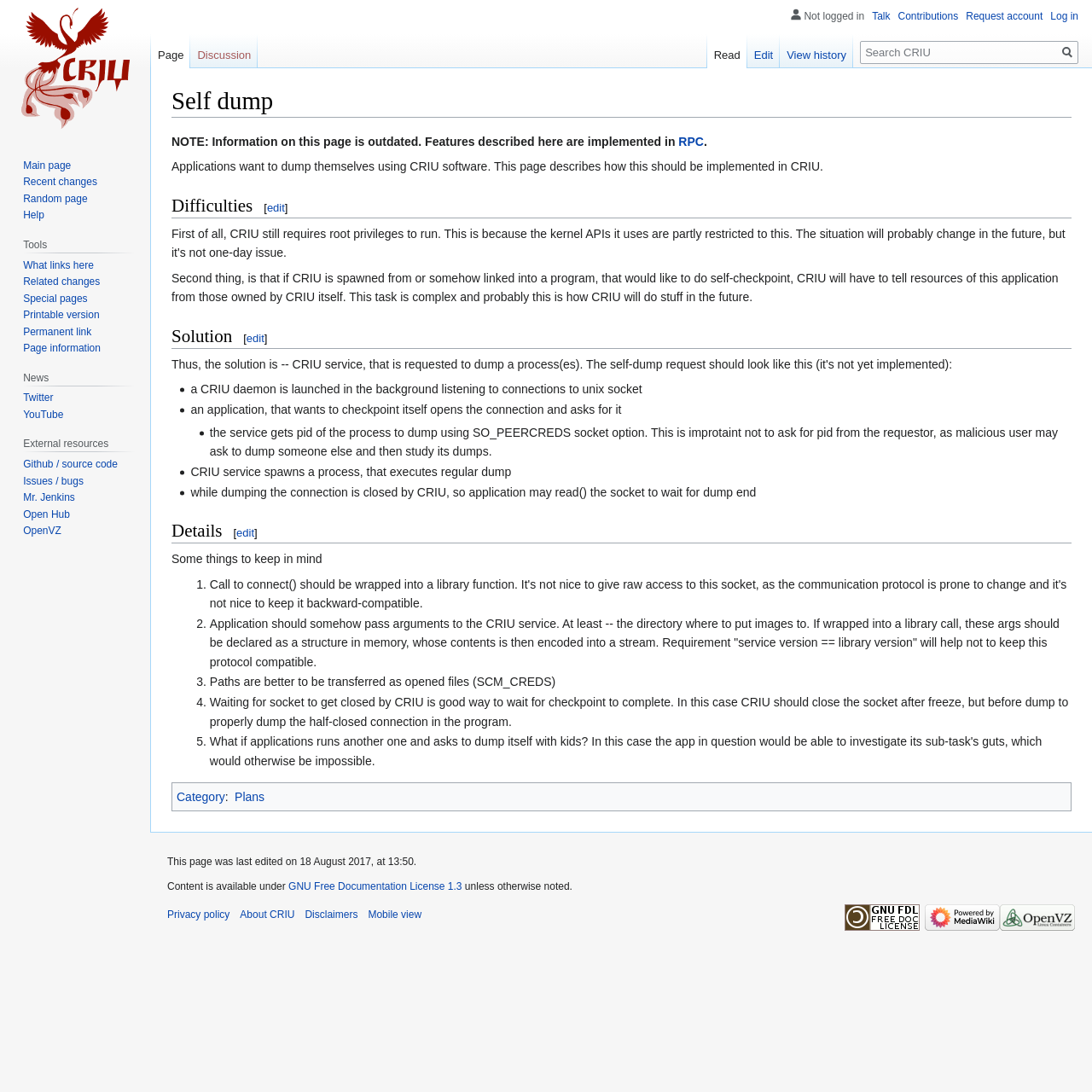How many steps are involved in the solution?
Please utilize the information in the image to give a detailed response to the question.

The webpage outlines a solution involving 5 steps: launching a CRIU daemon, opening a connection, getting the pid of the process to dump, spawning a process to execute a regular dump, and closing the socket to wait for the dump to end.